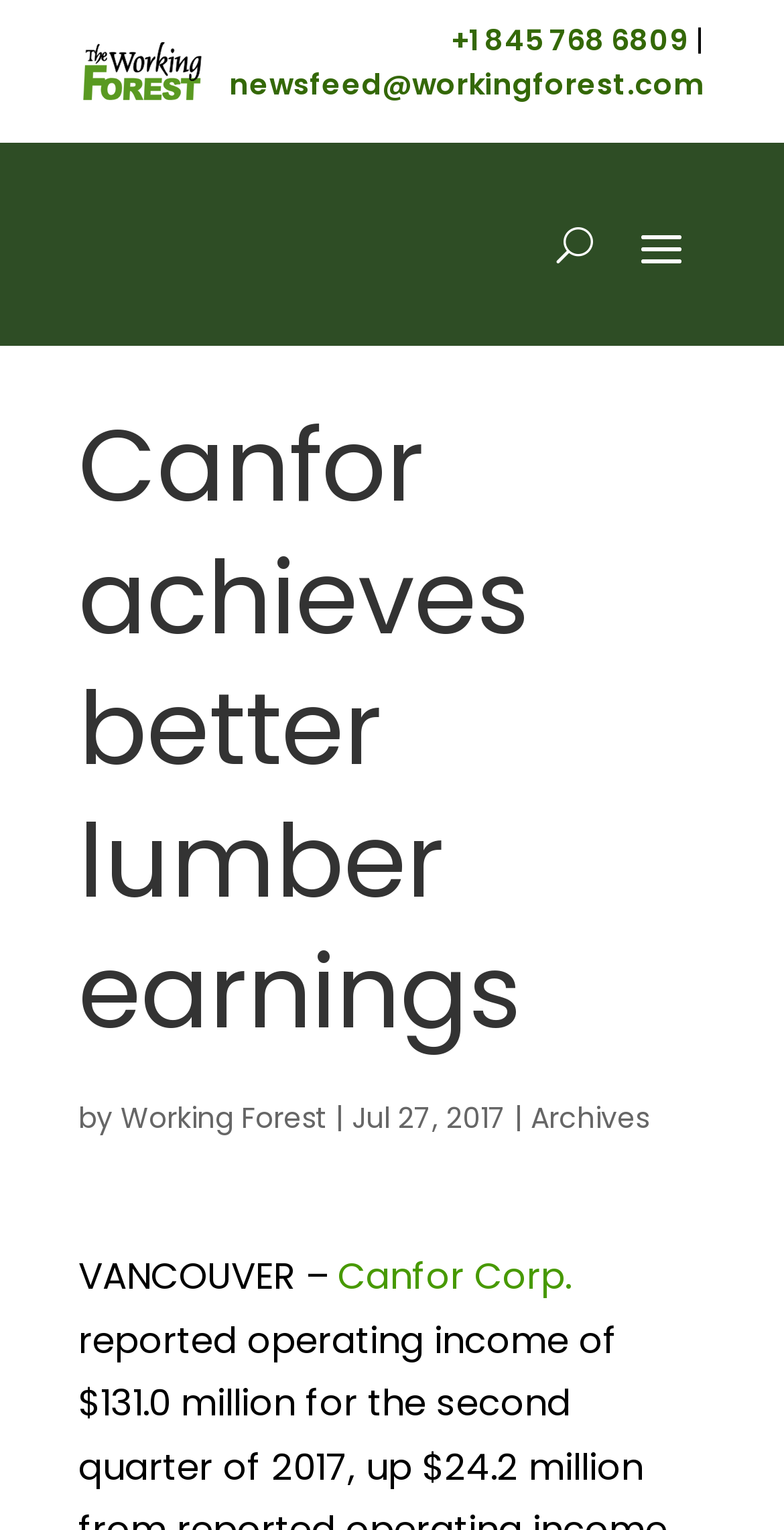Can you look at the image and give a comprehensive answer to the question:
What is the email address mentioned on the page?

I found the answer by looking at the text content of the link element with the text 'newsfeed@workingforest.com' which is located at the top of the page, indicating that it is an email address.